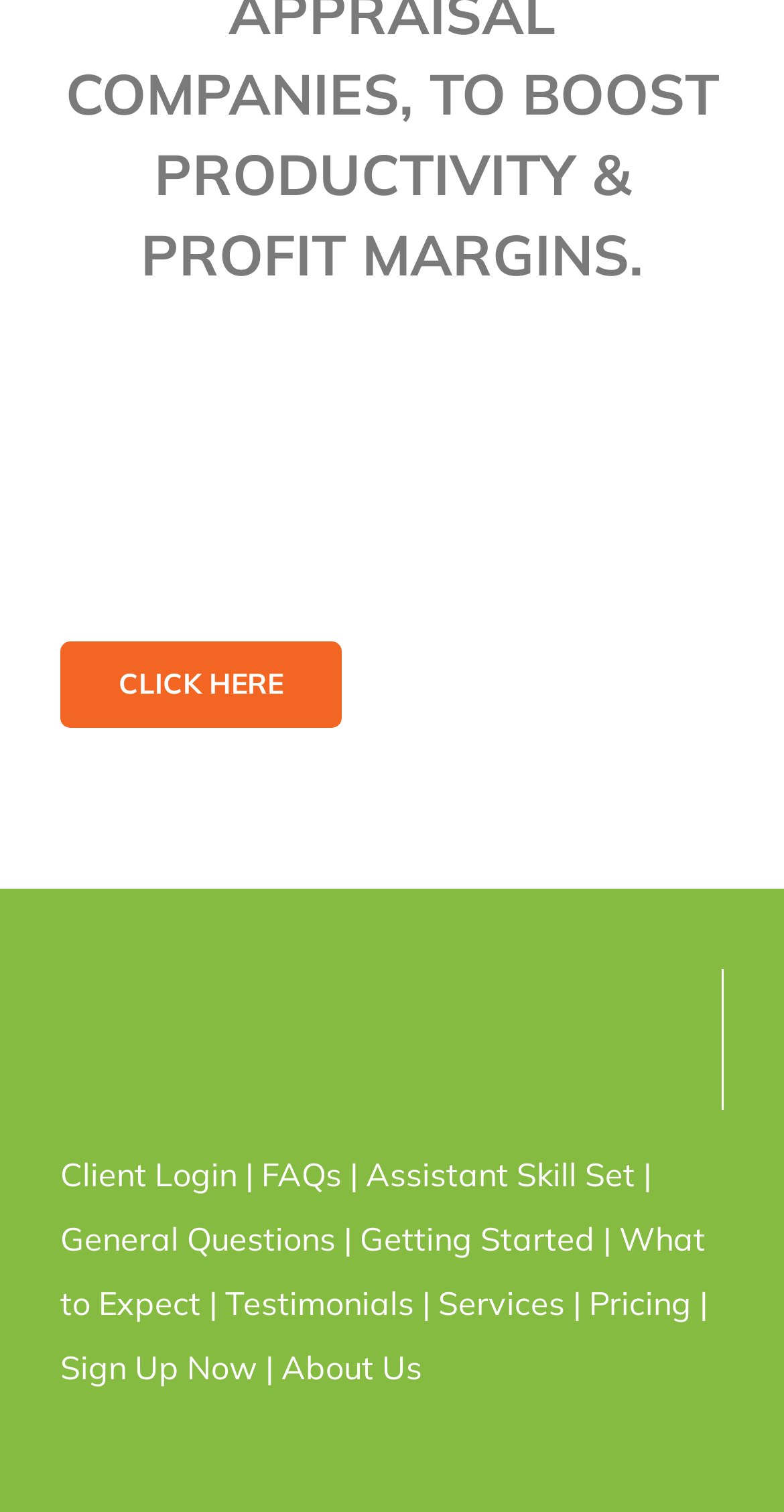Bounding box coordinates are to be given in the format (top-left x, top-left y, bottom-right x, bottom-right y). All values must be floating point numbers between 0 and 1. Provide the bounding box coordinate for the UI element described as: Sign Up Now

[0.077, 0.89, 0.328, 0.917]